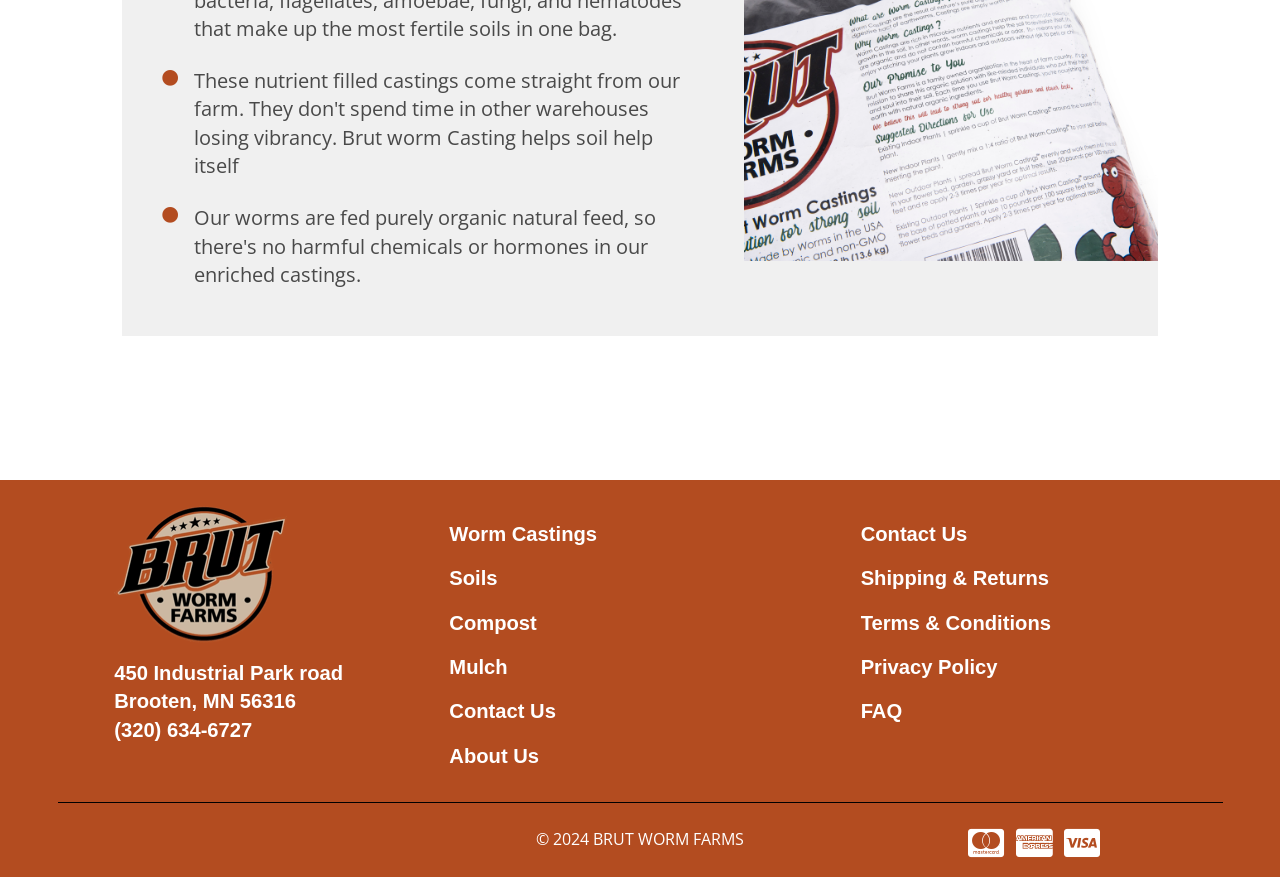What is the year of the copyright?
Use the image to give a comprehensive and detailed response to the question.

The year of the copyright can be found at the bottom of the webpage, where it is written as '© 2024 BRUT WORM FARMS' in a static text element.